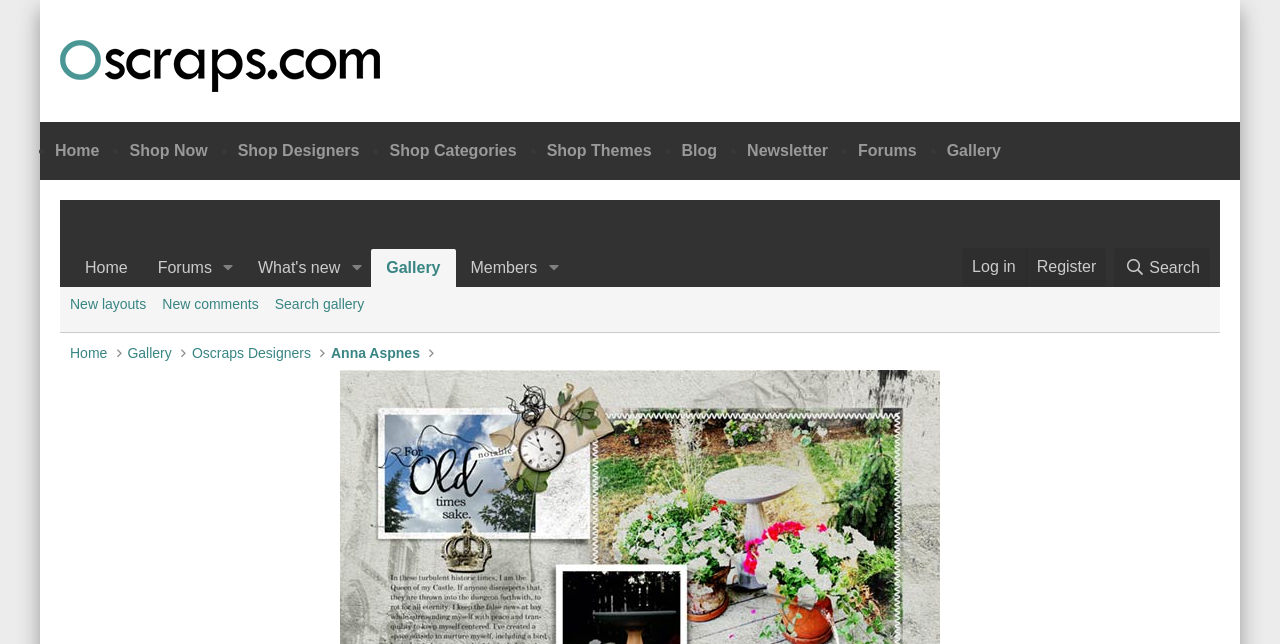Explain in detail what is displayed on the webpage.

The webpage appears to be the homepage of Oscraps Digital Scrapbooking and Artist Community. At the top, there is a heading "Oscraps" with a link to the same name. Below it, there is a horizontal navigation menu with several links, including "Home", "Shop Now", "Shop Designers", "Shop Categories", "Shop Themes", "Blog", "Newsletter", "Forums", and "Gallery". Each link is preceded by a list marker ("•").

On the left side, there is a vertical menu with links to "Home", "Forums", and "Gallery", as well as a button to toggle expanded menus. Below this menu, there are links to "What's new", "Members", and another button to toggle expanded menus.

On the right side, there are links to "Log in" and "Register", as well as a search link with a popup menu. Below these links, there are additional links to "New layouts", "New comments", and "Search gallery".

At the bottom of the page, there are more links to "Home", "Gallery", "Oscraps Designers", and "Anna Aspnes". There is also an image with the text "Oscraps Digital Scrapbooking and Artist Community" above the bottom links.

The journaling quote "In these turbulent historic times, I am the Queen of my Castle. If anyone disrespects that, they are thrown into the dungeon forthwith, to rot..." is not visible on the webpage, but it may be related to the community's theme or a specific article or post.